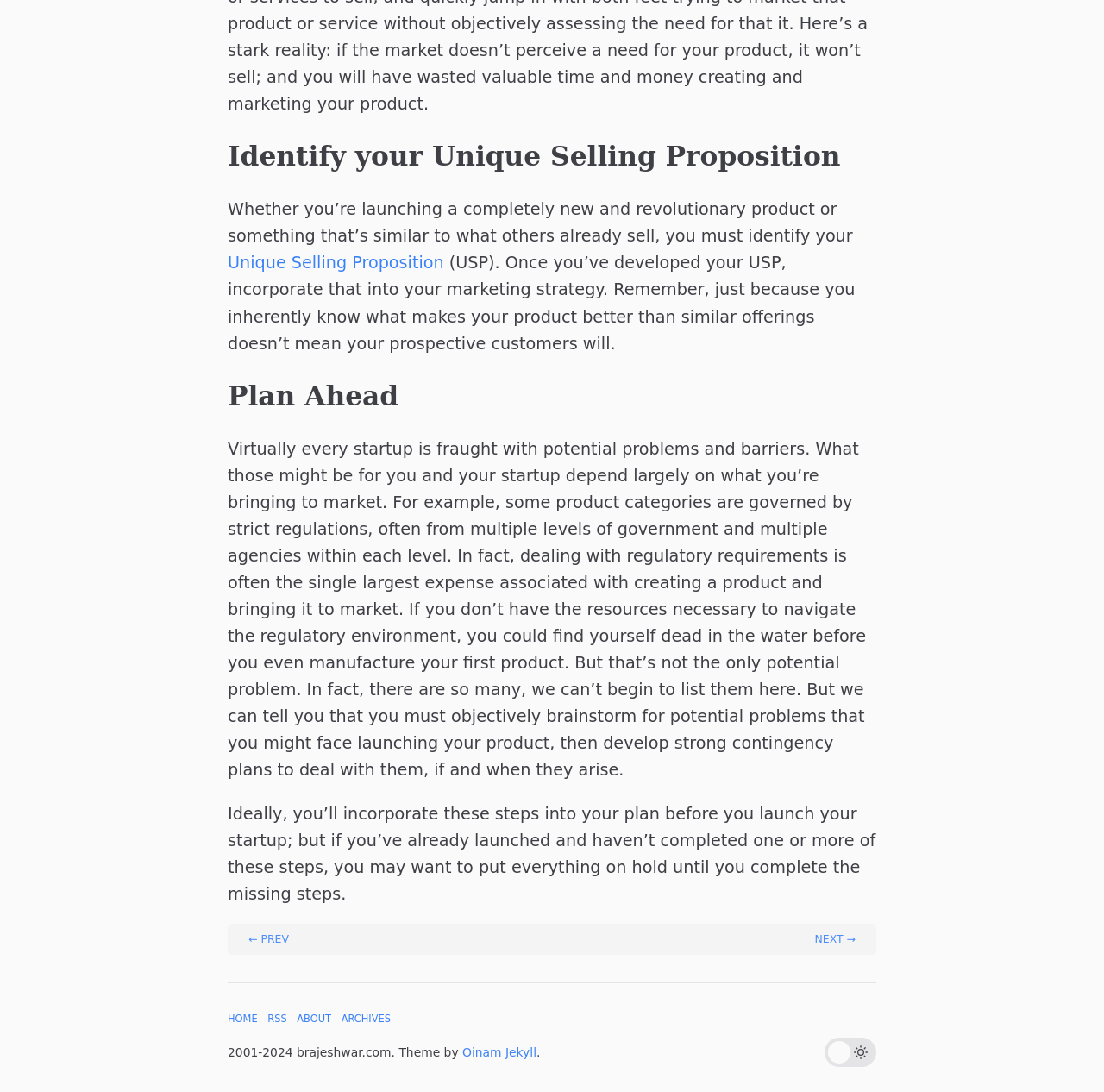Determine the bounding box of the UI element mentioned here: "Archives". The coordinates must be in the format [left, top, right, bottom] with values ranging from 0 to 1.

[0.309, 0.927, 0.354, 0.938]